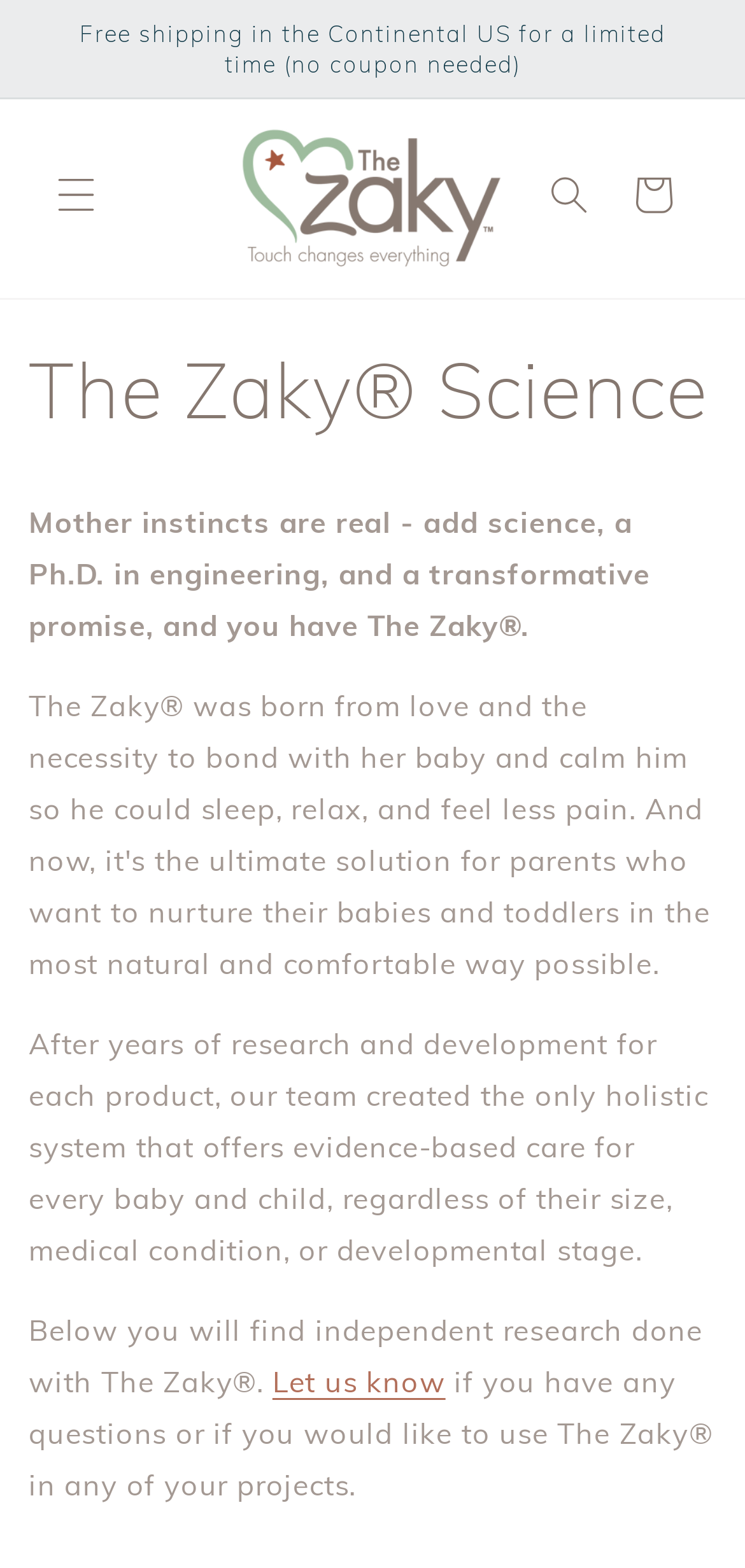What is the purpose of the 'Let us know' link?
From the image, provide a succinct answer in one word or a short phrase.

Contact